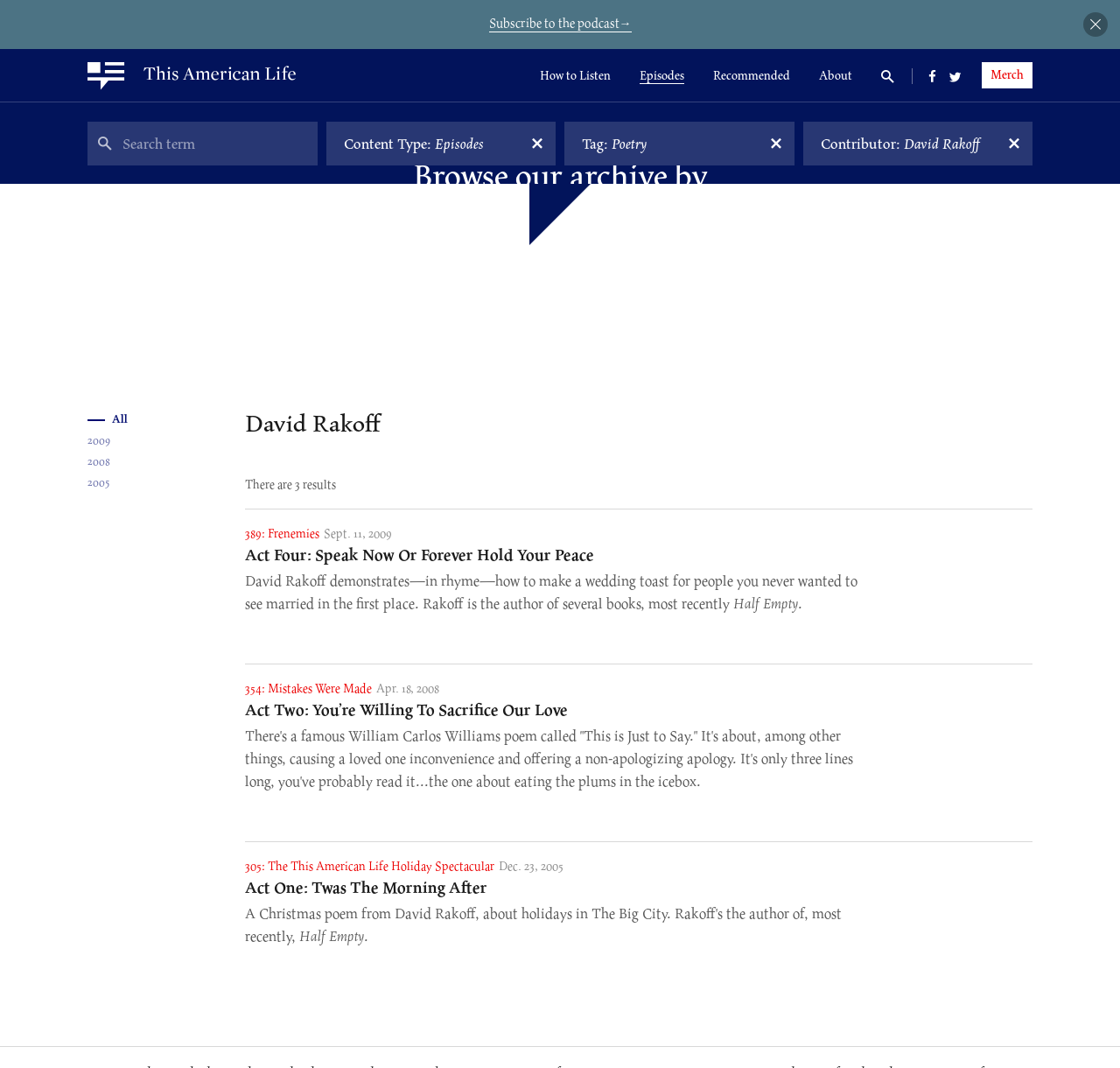Identify the bounding box coordinates of the section that should be clicked to achieve the task described: "Search for episodes".

[0.078, 0.202, 0.283, 0.243]